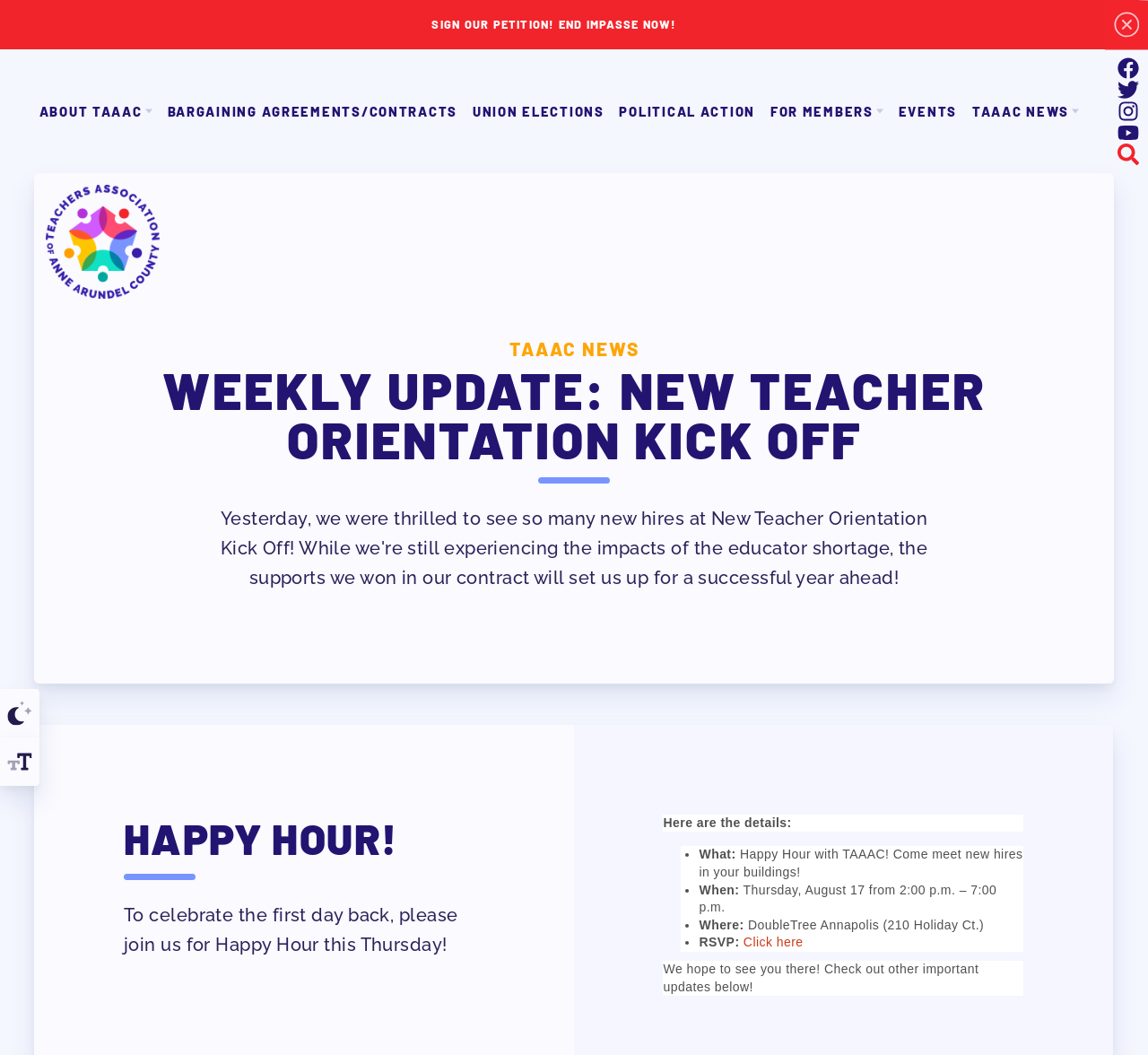Find the bounding box of the element with the following description: "name="s" placeholder="Search..."". The coordinates must be four float numbers between 0 and 1, formatted as [left, top, right, bottom].

[0.0, 0.161, 1.0, 0.225]